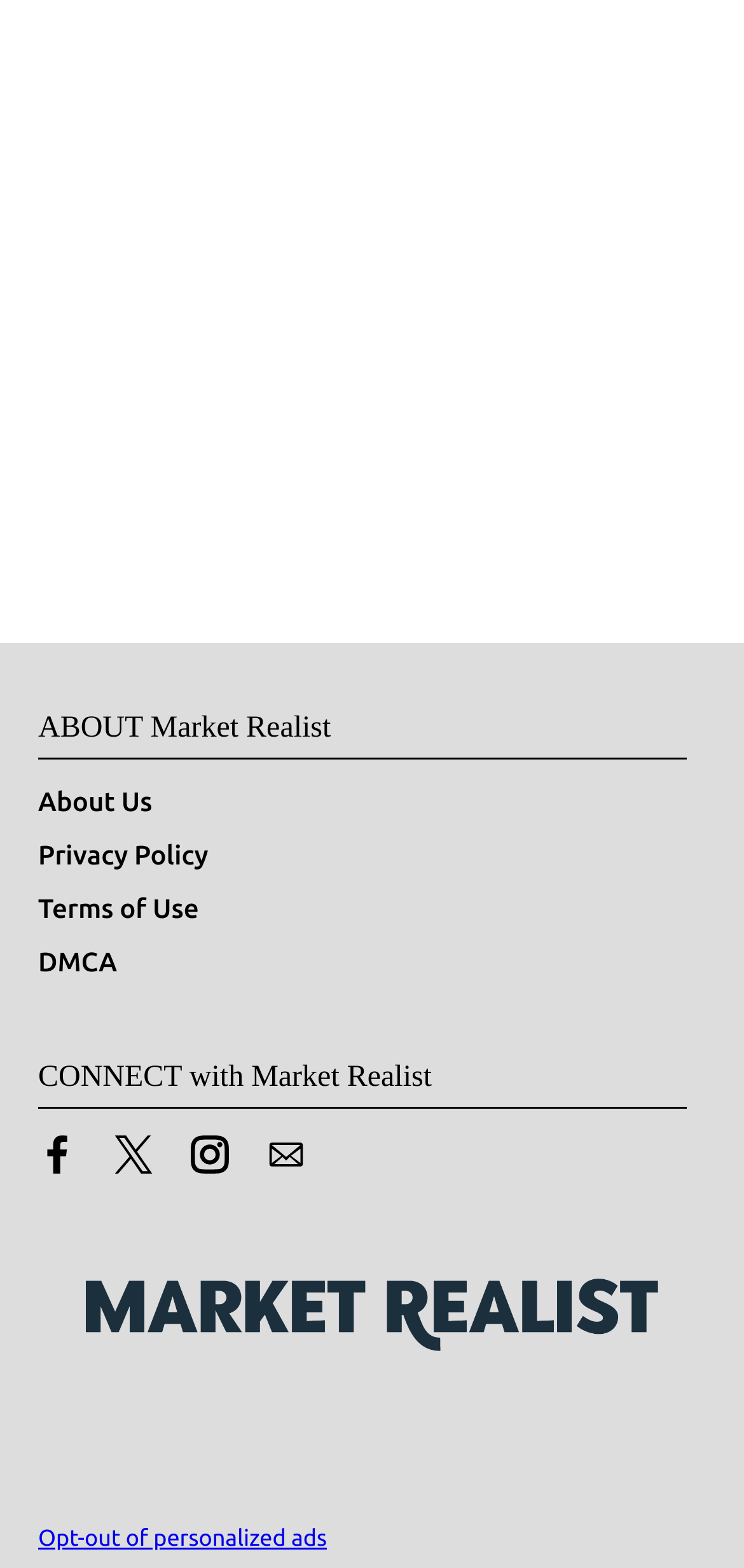How many links are there in the ABOUT section?
Give a detailed explanation using the information visible in the image.

I counted the number of links in the ABOUT section, which are 'About Us', 'Privacy Policy', 'Terms of Use', and 'DMCA'.